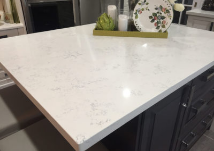Generate a detailed caption for the image.

The image showcases a beautifully crafted kitchen countertop, featuring a sleek white surface with subtle gray veining, typical of high-quality quartz or marble materials. On the countertop, a decorative arrangement includes a green succulent in a tray, a set of three cylindrical candles, and a colorful plate adorned with floral designs. The dark cabinetry beneath the countertop contrasts nicely with the bright surface, creating an inviting and modern kitchen aesthetic. This setting reflects a balance of functionality and style, ideal for both cooking and entertaining.